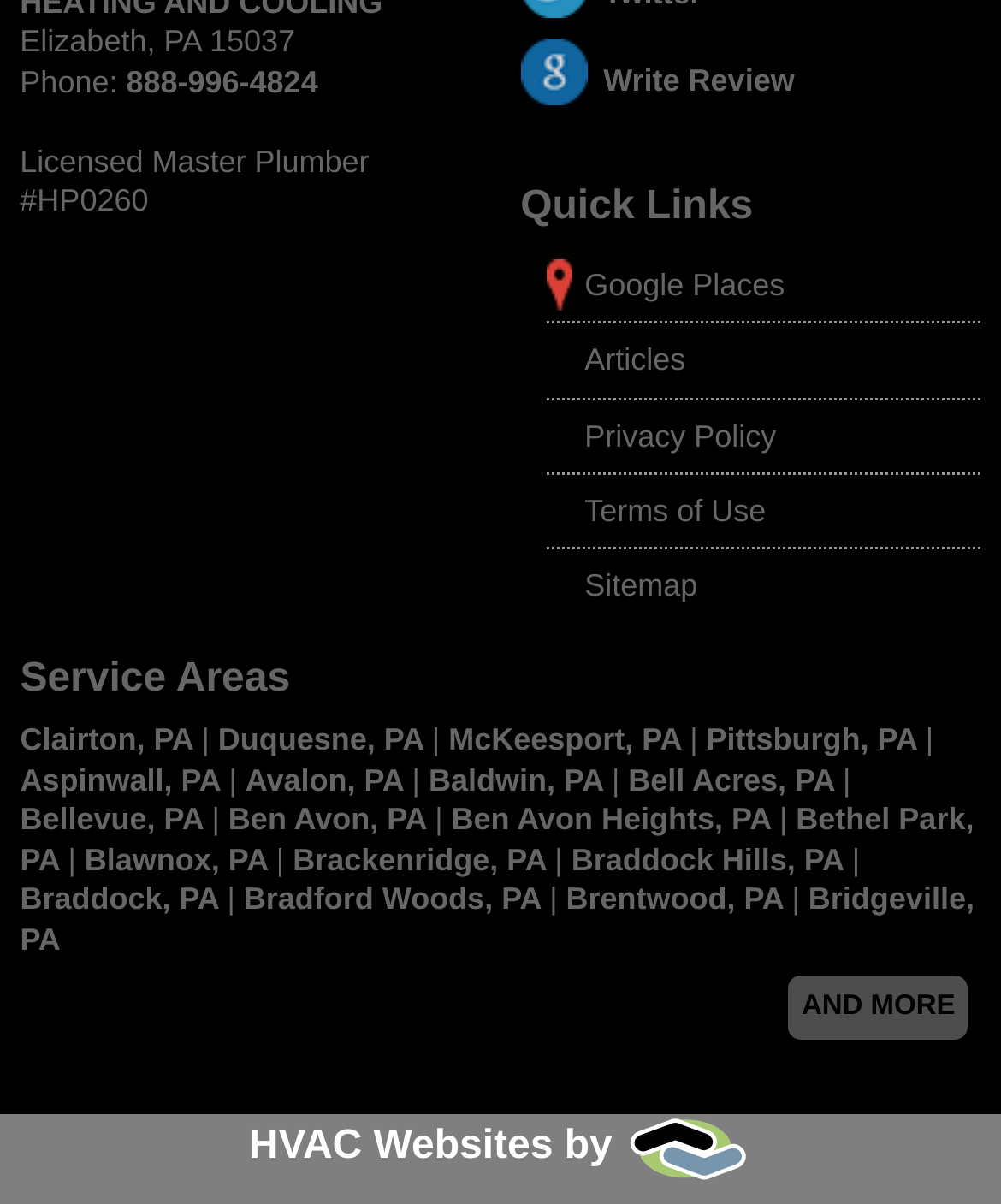Find the bounding box coordinates of the element to click in order to complete the given instruction: "View more service areas."

[0.788, 0.775, 0.967, 0.829]